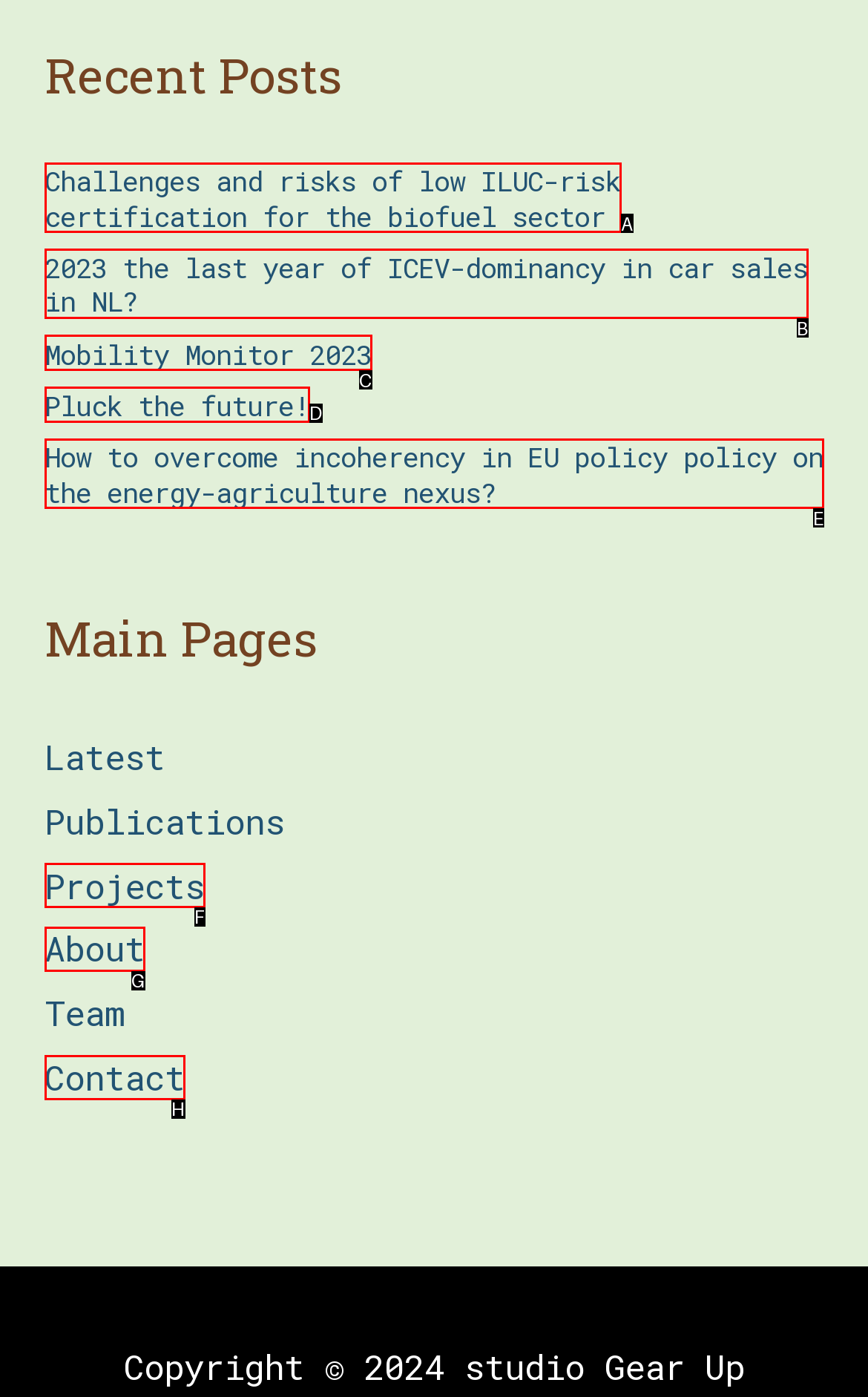Identify the option that corresponds to the description: Mobility Monitor 2023 
Provide the letter of the matching option from the available choices directly.

C